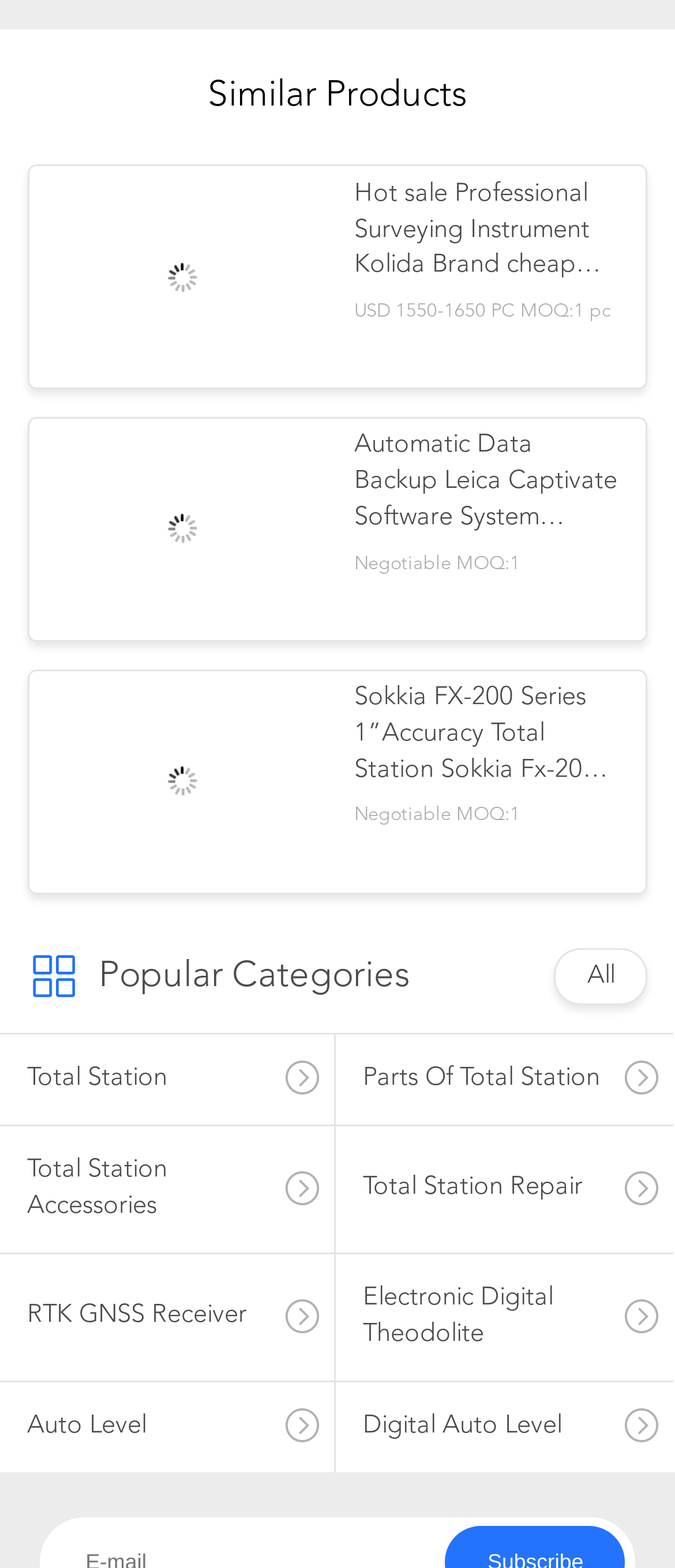Please identify the bounding box coordinates of the element's region that I should click in order to complete the following instruction: "Click on the 'Home' link". The bounding box coordinates consist of four float numbers between 0 and 1, i.e., [left, top, right, bottom].

None